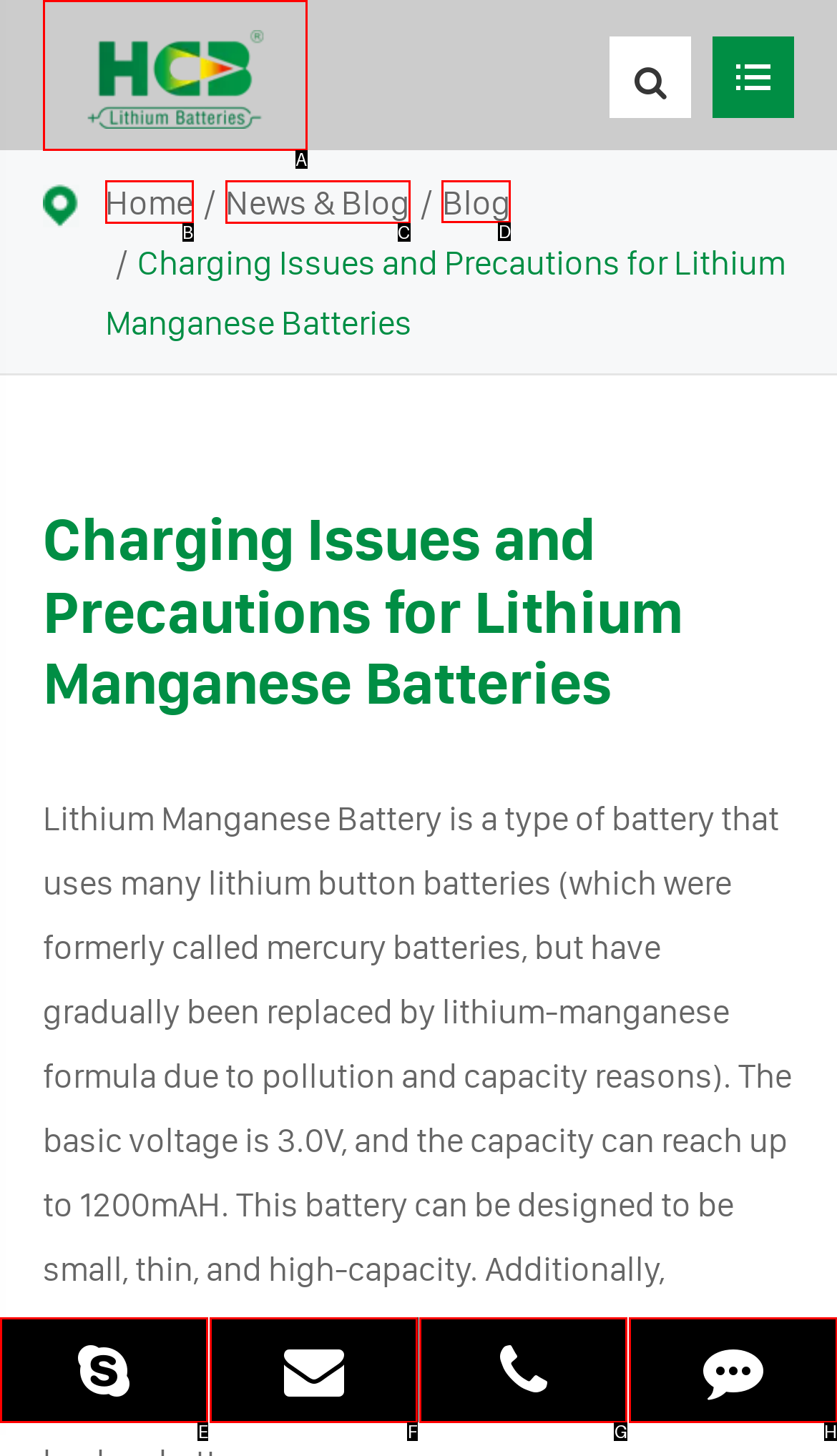Select the appropriate bounding box to fulfill the task: view blog Respond with the corresponding letter from the choices provided.

D